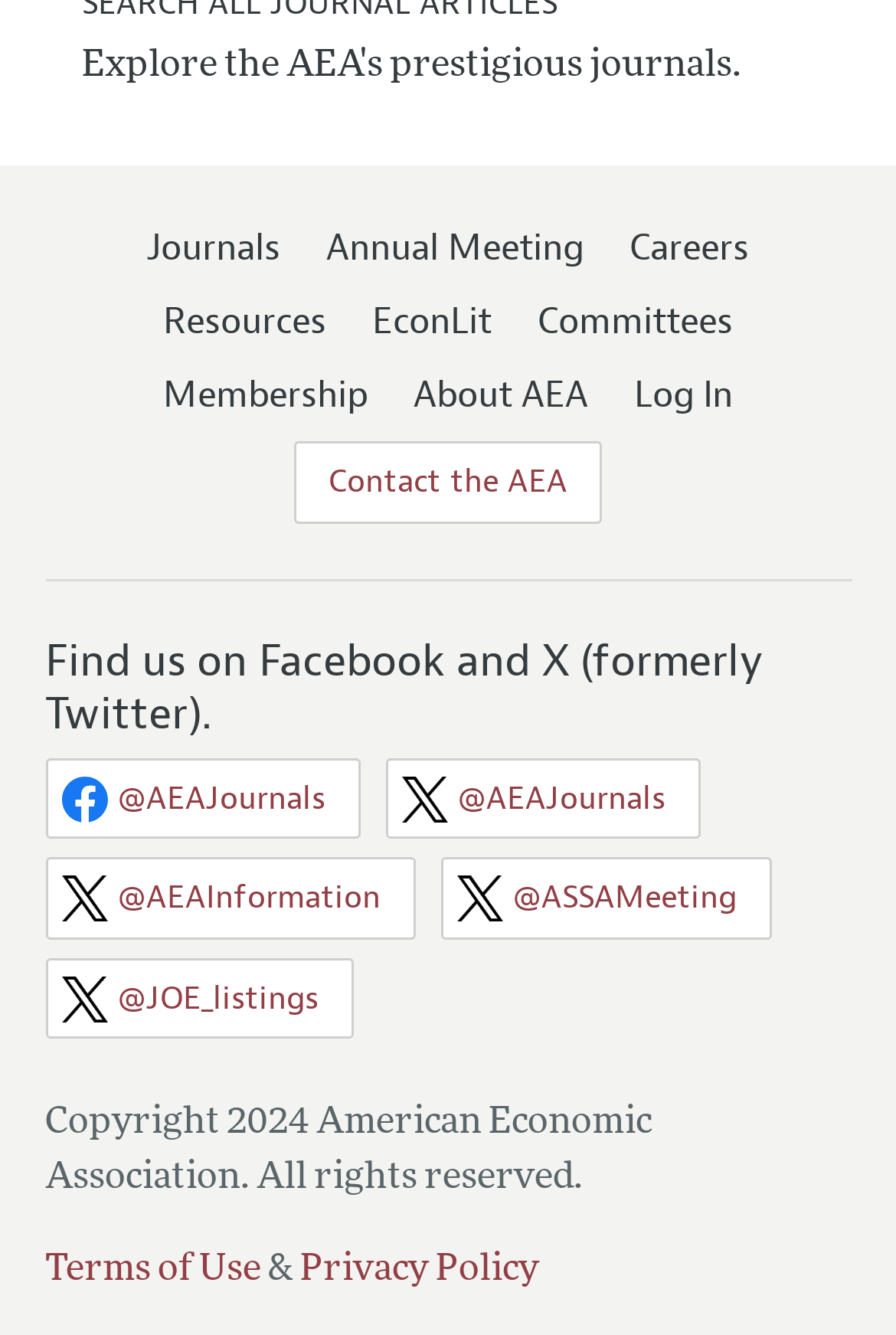Please find the bounding box coordinates of the element that needs to be clicked to perform the following instruction: "Visit Annual Meeting". The bounding box coordinates should be four float numbers between 0 and 1, represented as [left, top, right, bottom].

[0.364, 0.169, 0.651, 0.203]